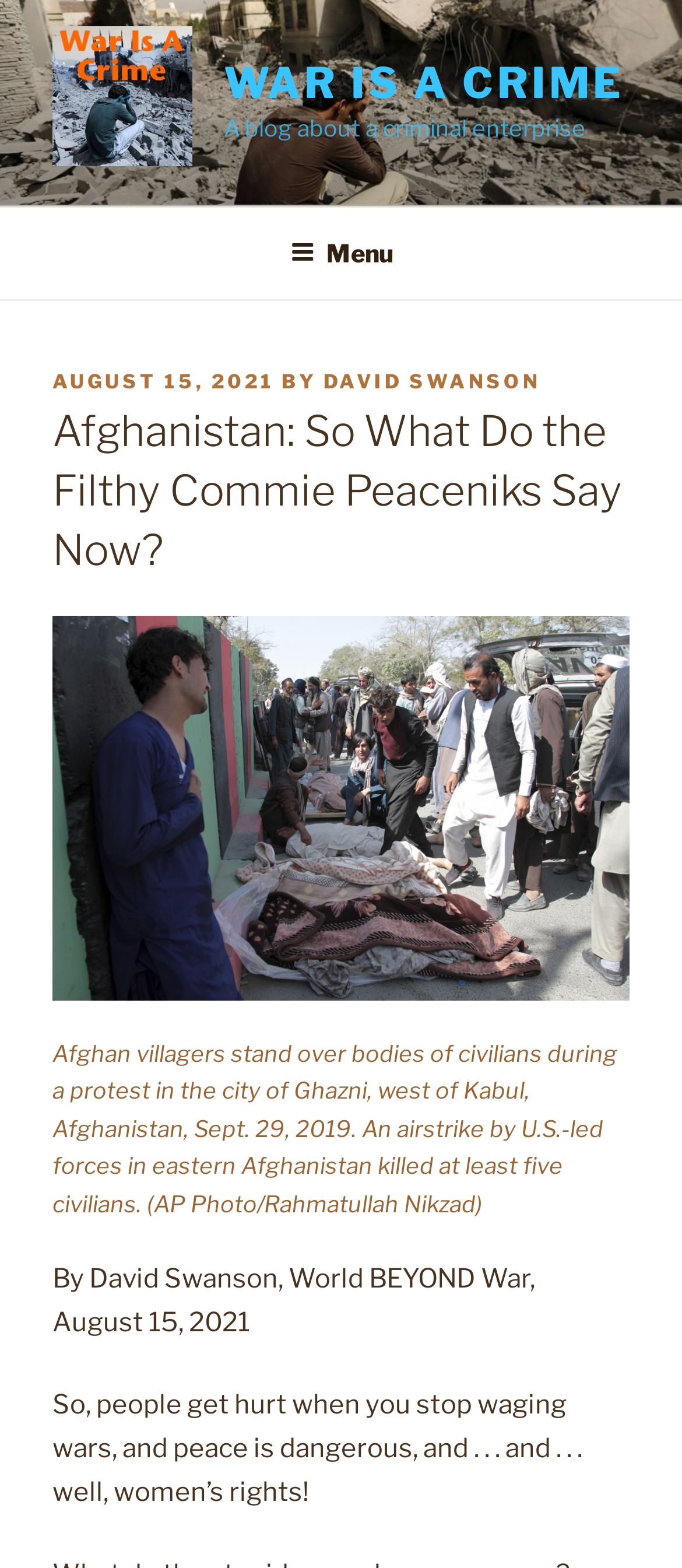Give a detailed account of the webpage, highlighting key information.

The webpage is about an article discussing the situation in Afghanistan, with a provocative title "Afghanistan: So What Do the Filthy Commie Peaceniks Say Now?" The top section of the page features a link to "War Is A Crime" with an accompanying image, as well as a brief description of the blog as "a criminal enterprise". 

Below this section, there is a navigation menu labeled "Top Menu" that spans the entire width of the page. Within this menu, there is a button labeled "Menu" that, when expanded, reveals a header section containing the article's metadata. This includes the posting date "AUGUST 15, 2021", the author "DAVID SWANSON", and the article title "Afghanistan: So What Do the Filthy Commie Peaceniks Say Now?".

The main content of the article is situated below the header section. It features an image of Afghan villagers protesting, accompanied by a descriptive caption that explains the context of the image. The article's text begins below the image, with the author, David Swanson, discussing the consequences of stopping wars and the perceived dangers of peace. The text is divided into paragraphs, with the first paragraph citing the negative consequences of stopping wars, and the second paragraph sarcastically listing the supposed dangers of peace, including the impact on women's rights.